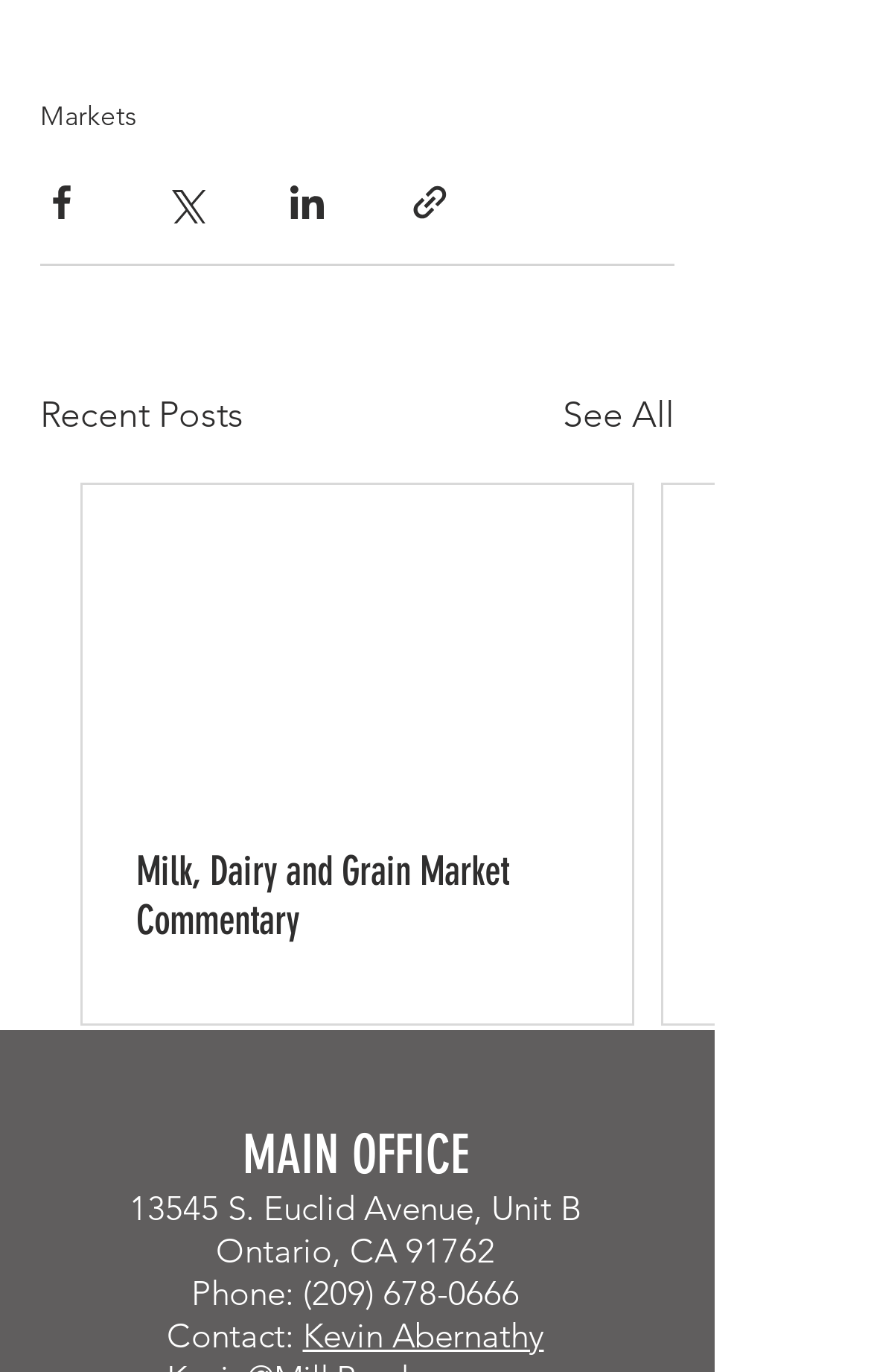Use a single word or phrase to answer the question: 
What is the title of the section below the share options?

Recent Posts